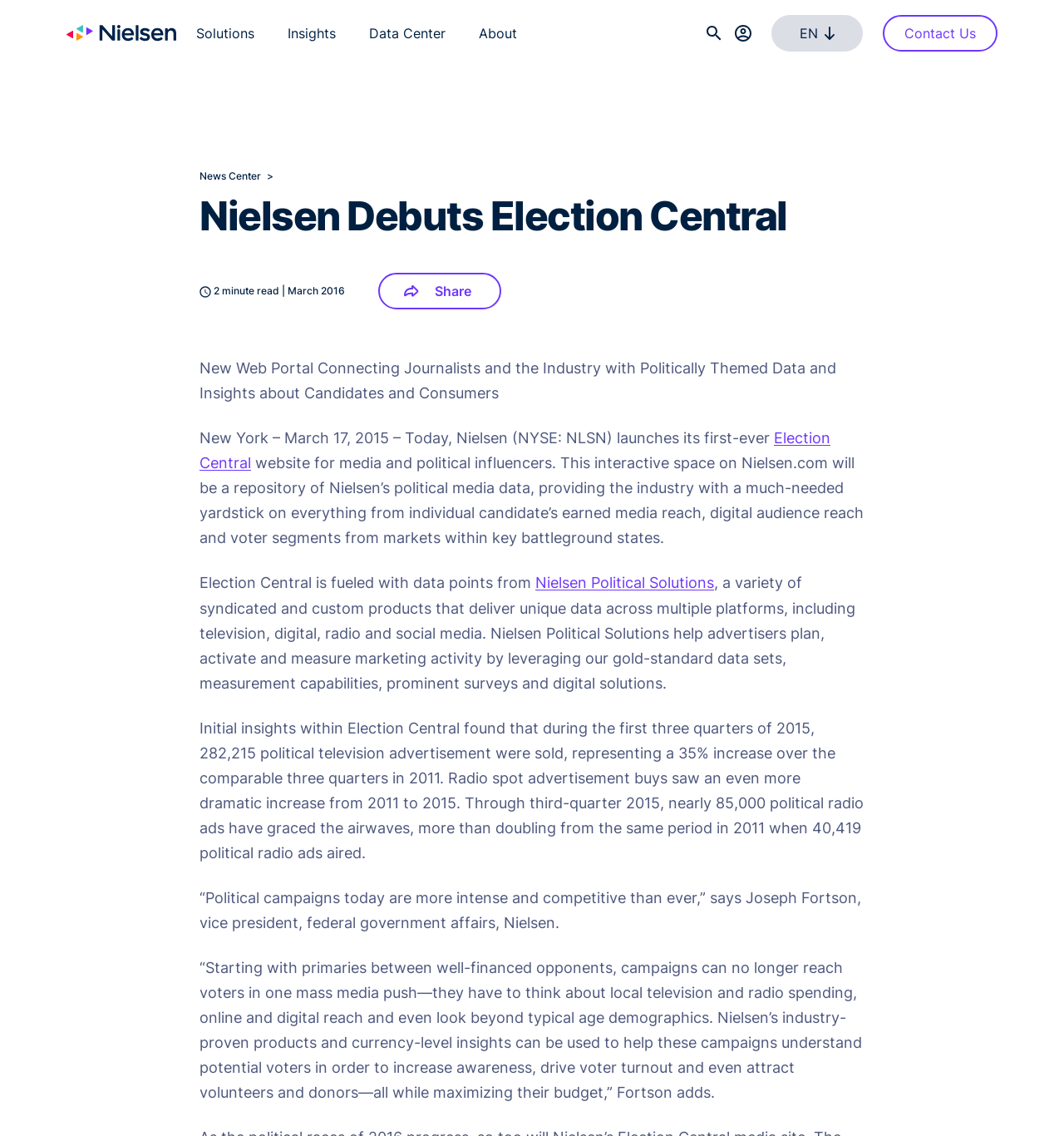Provide a brief response to the question below using one word or phrase:
What is the name of the vice president of federal government affairs at Nielsen?

Joseph Fortson